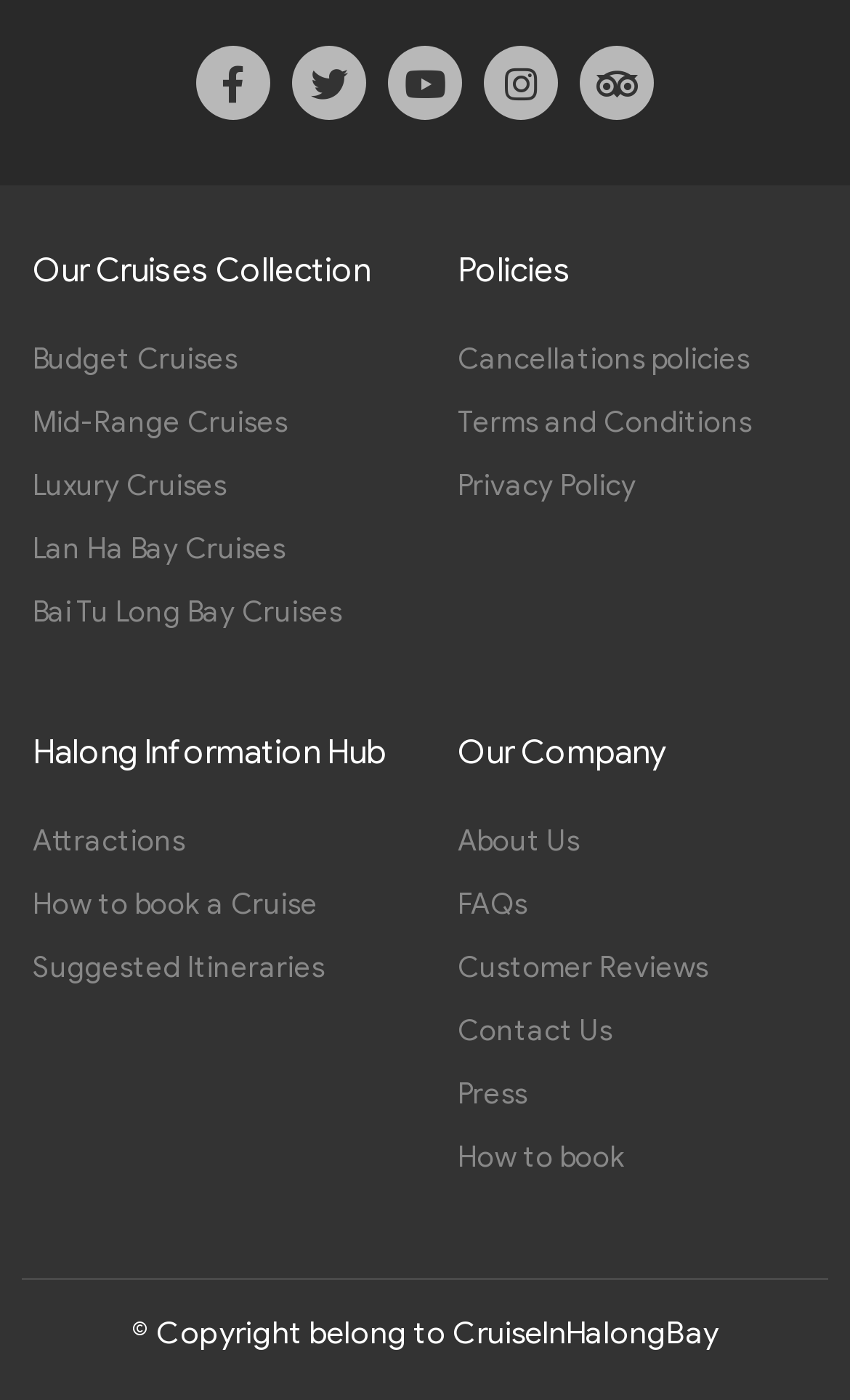Extract the bounding box coordinates of the UI element described by: "Bai Tu Long Bay Cruises". The coordinates should include four float numbers ranging from 0 to 1, e.g., [left, top, right, bottom].

[0.038, 0.42, 0.462, 0.454]